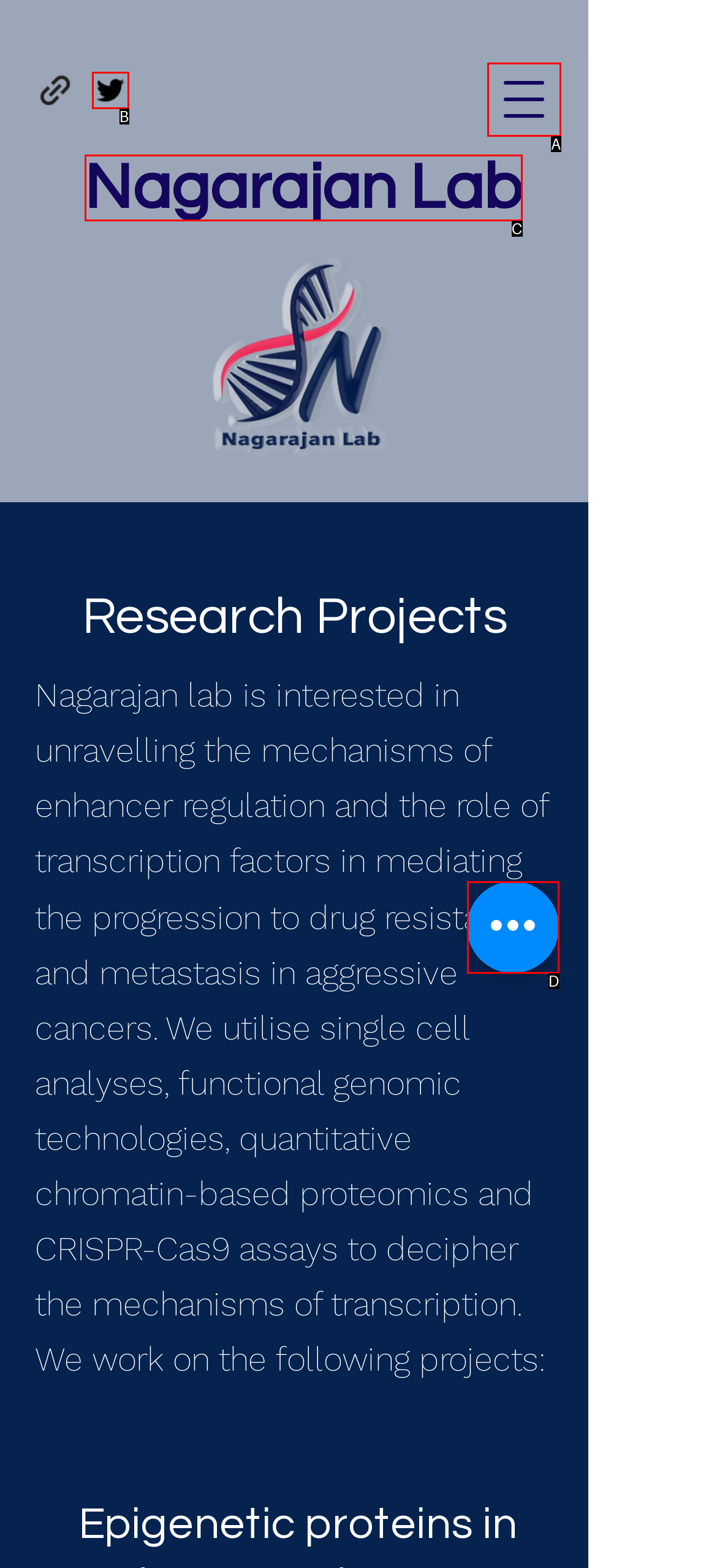Using the provided description: Nagarajan Lab, select the HTML element that corresponds to it. Indicate your choice with the option's letter.

C